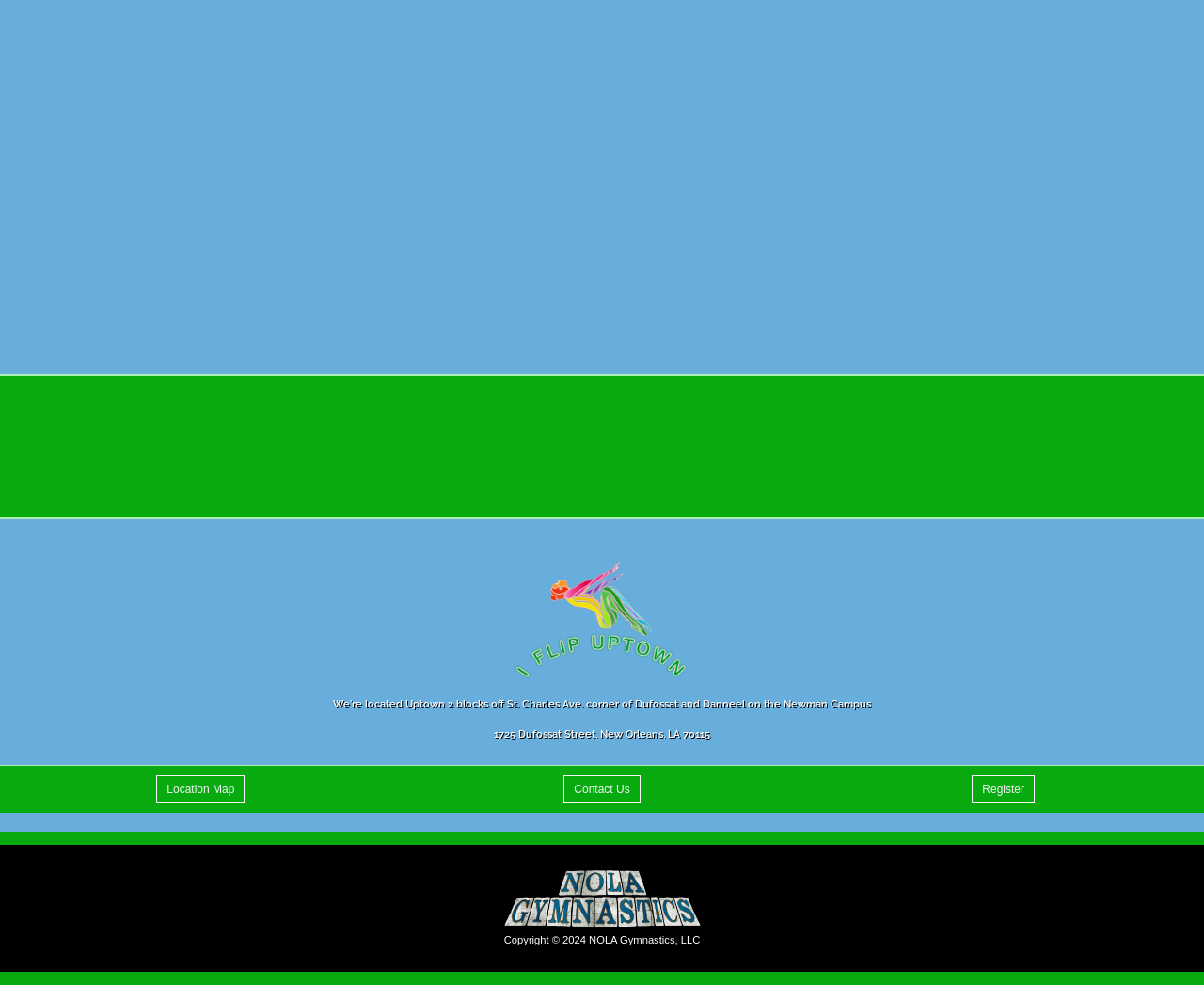Specify the bounding box coordinates of the region I need to click to perform the following instruction: "Click on 'Newman' to learn more about the after-school program". The coordinates must be four float numbers in the range of 0 to 1, i.e., [left, top, right, bottom].

[0.256, 0.093, 0.3, 0.11]